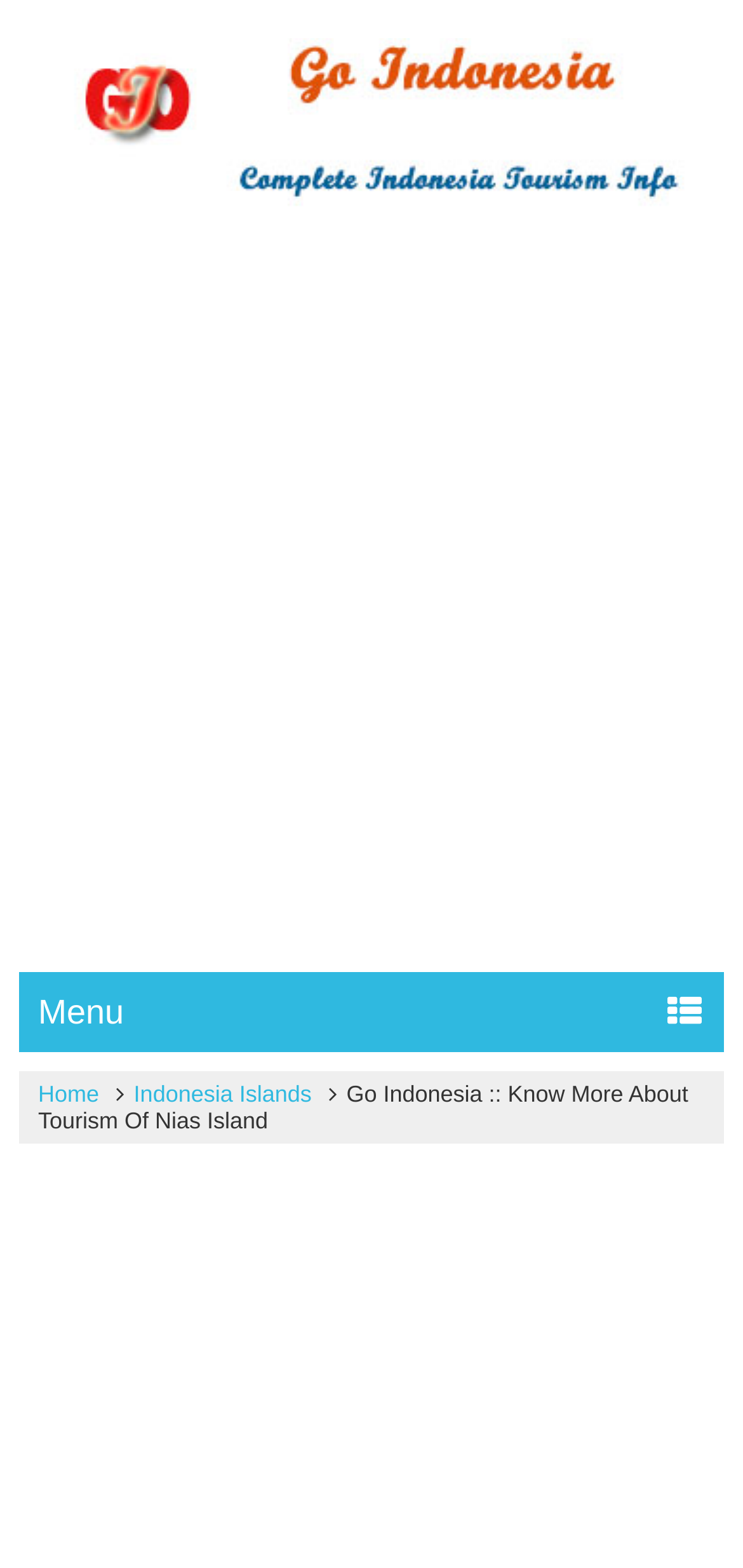Is there an image on the webpage?
Respond to the question with a well-detailed and thorough answer.

An image with the description 'Go Indonesia' is located at the top left corner of the webpage, next to the link 'Go Indonesia'.